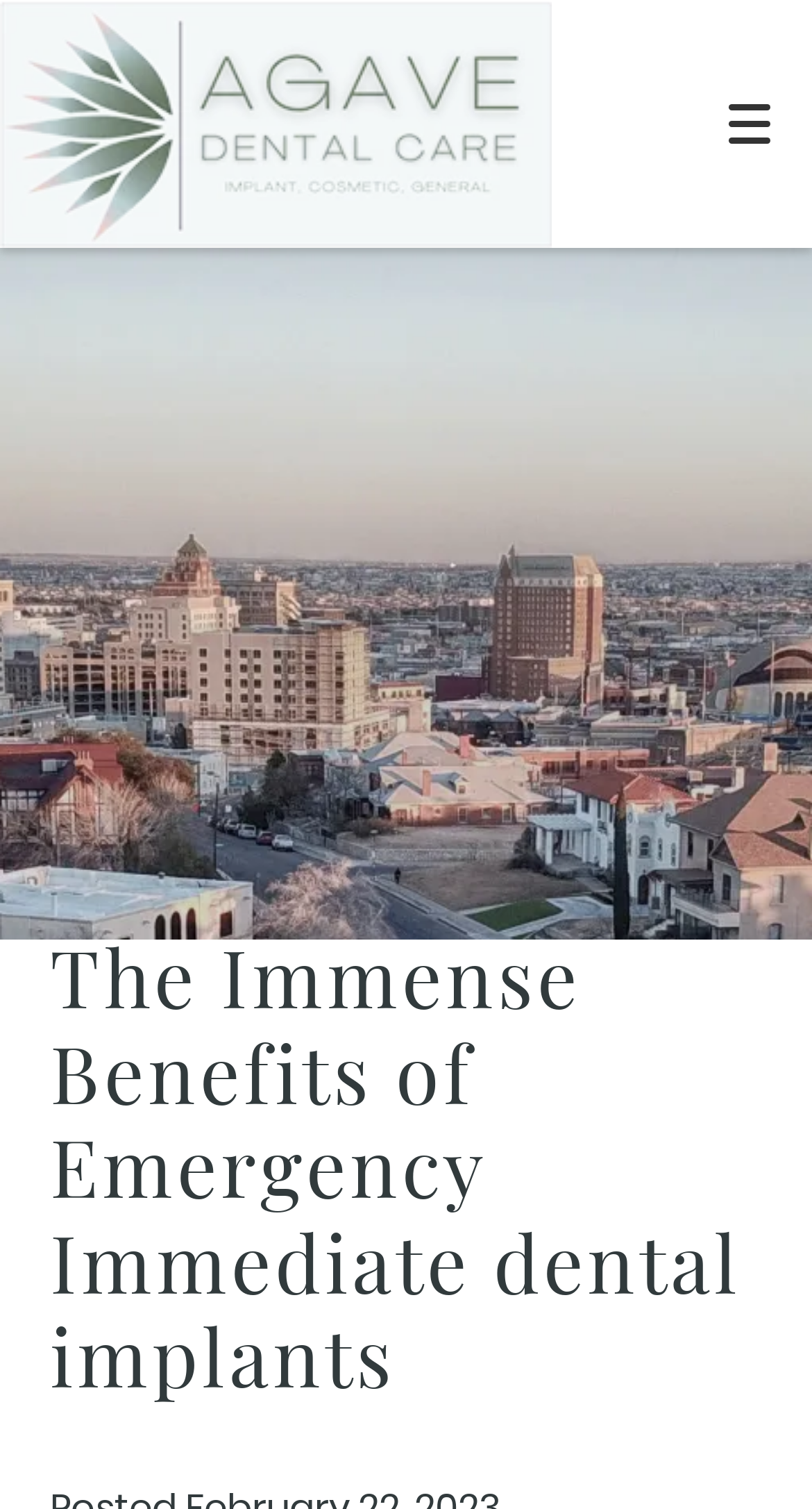Please identify the bounding box coordinates for the region that you need to click to follow this instruction: "Read 'Environmental Sustainability'".

None